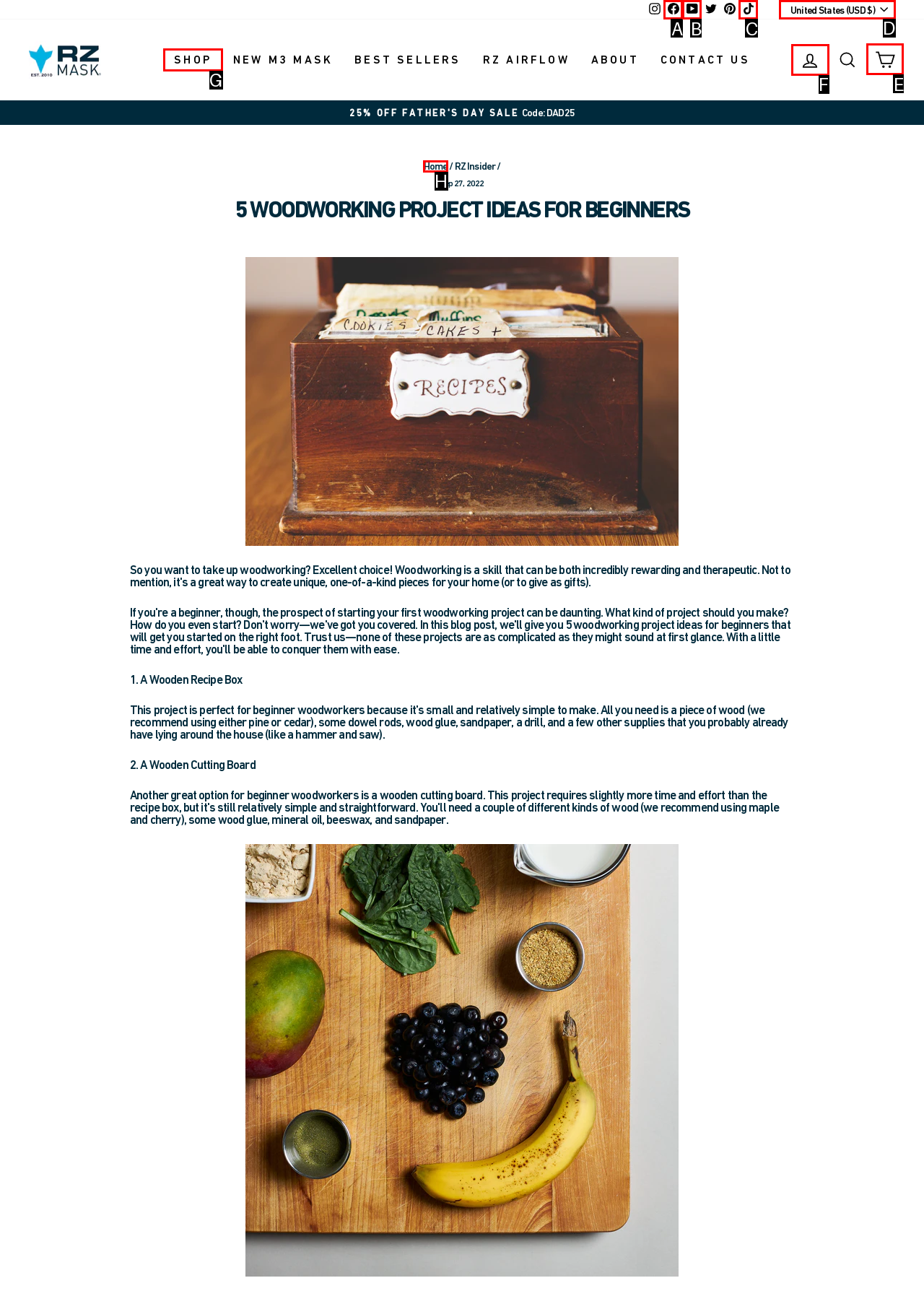From the options shown in the screenshot, tell me which lettered element I need to click to complete the task: View the CART.

E